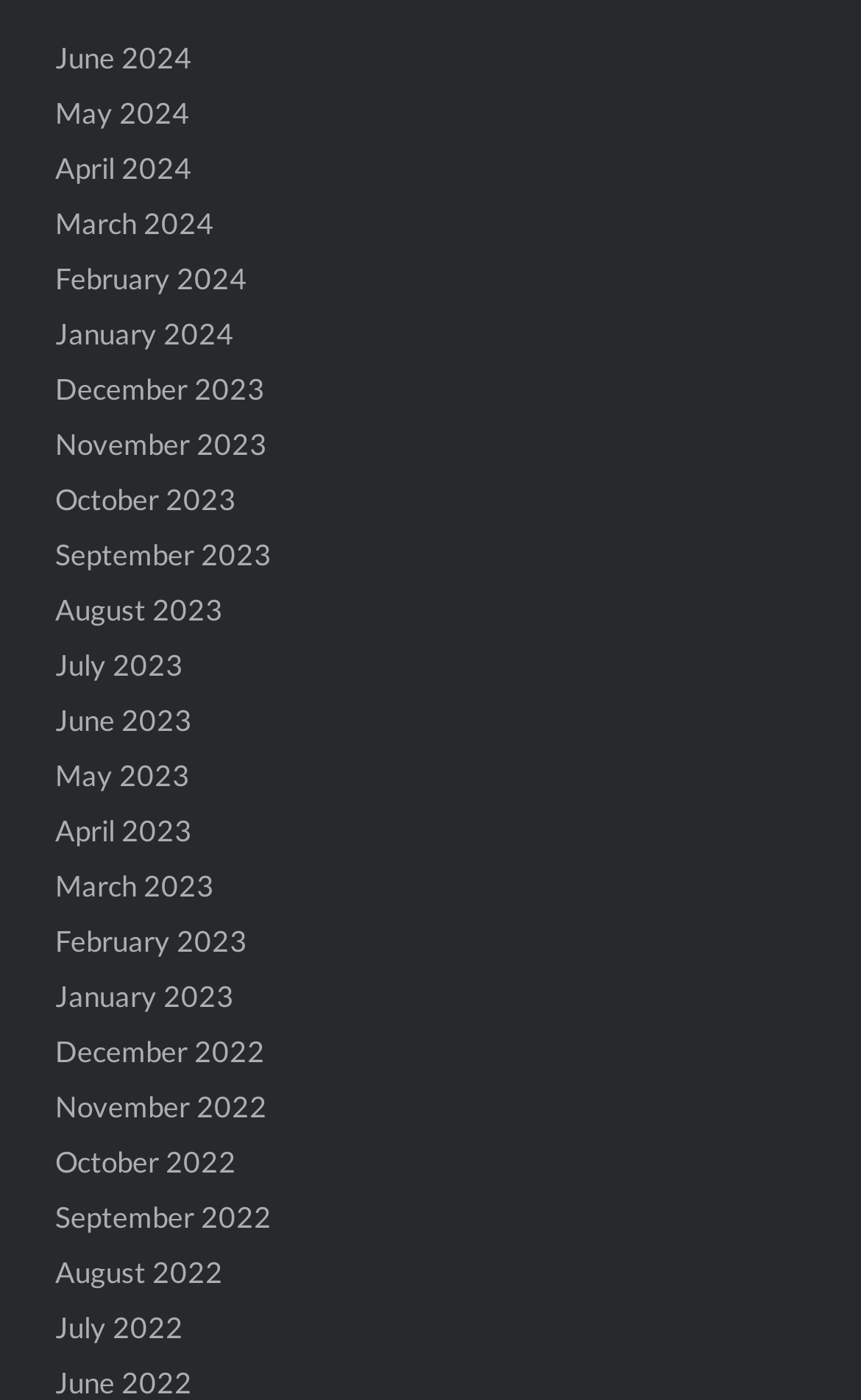Please identify the bounding box coordinates of the clickable region that I should interact with to perform the following instruction: "check January 2024". The coordinates should be expressed as four float numbers between 0 and 1, i.e., [left, top, right, bottom].

[0.064, 0.226, 0.272, 0.251]